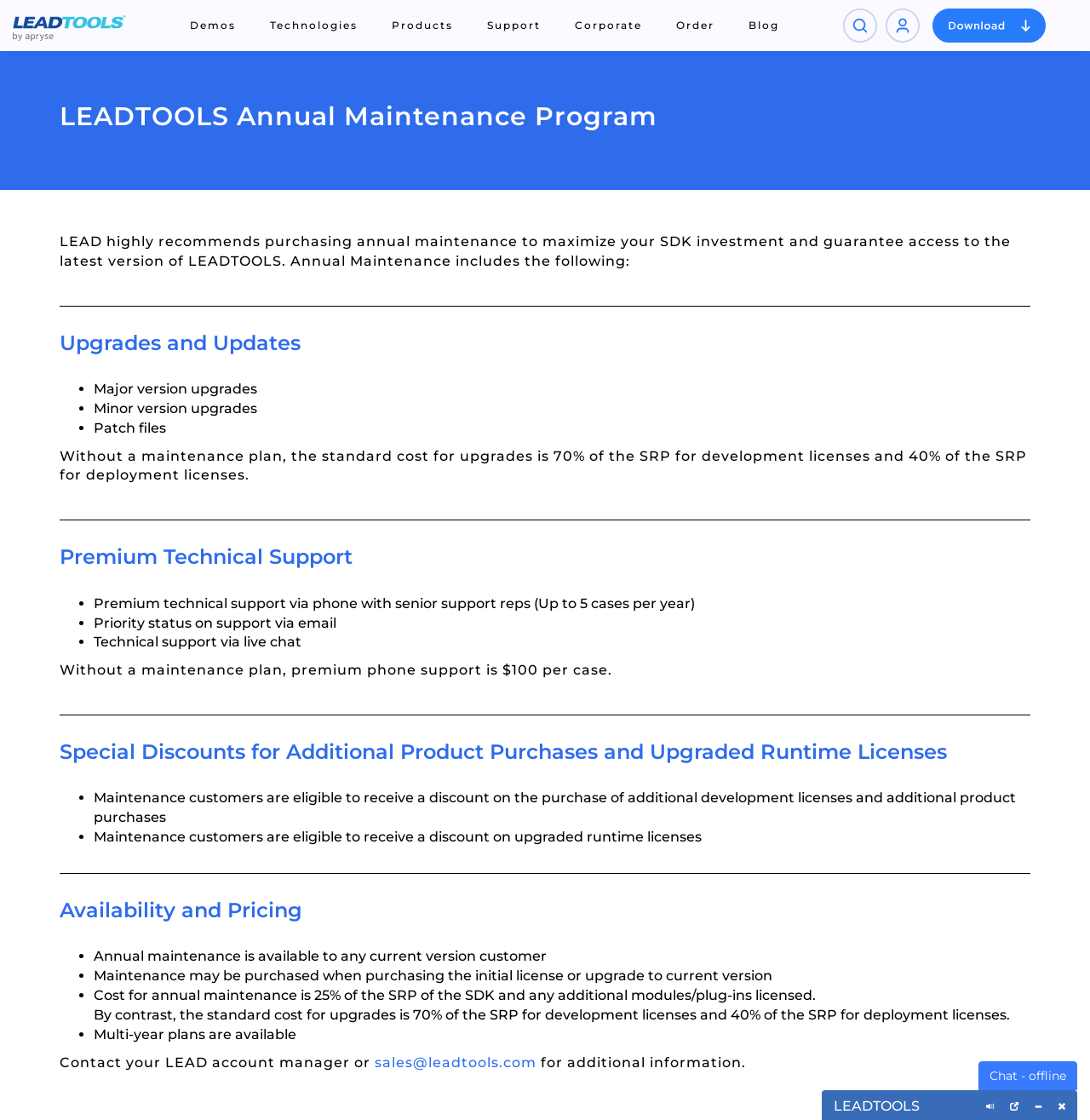Please specify the bounding box coordinates of the element that should be clicked to execute the given instruction: 'Search for something'. Ensure the coordinates are four float numbers between 0 and 1, expressed as [left, top, right, bottom].

[0.773, 0.008, 0.805, 0.038]